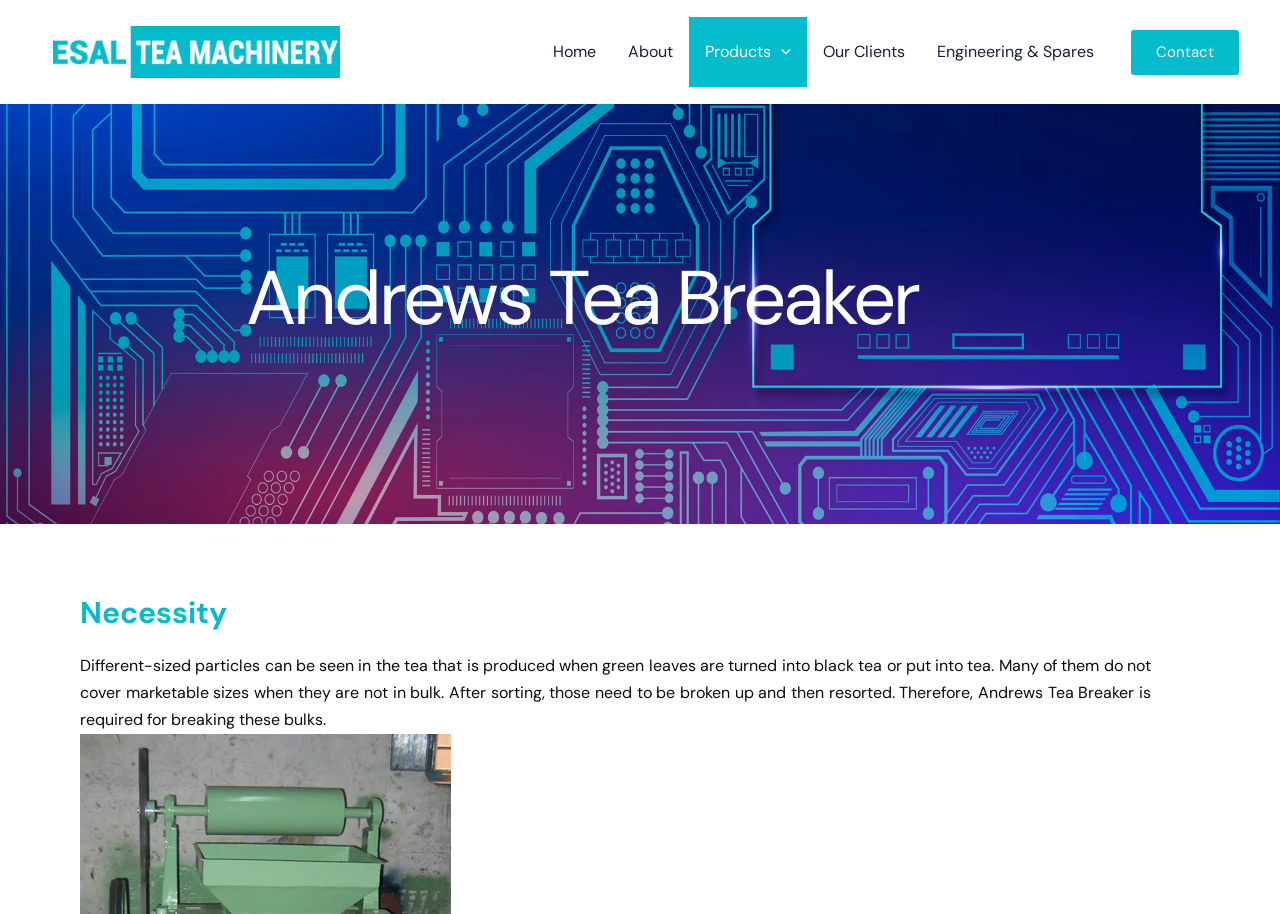Please answer the following question using a single word or phrase: 
Is the products menu toggle expanded?

No